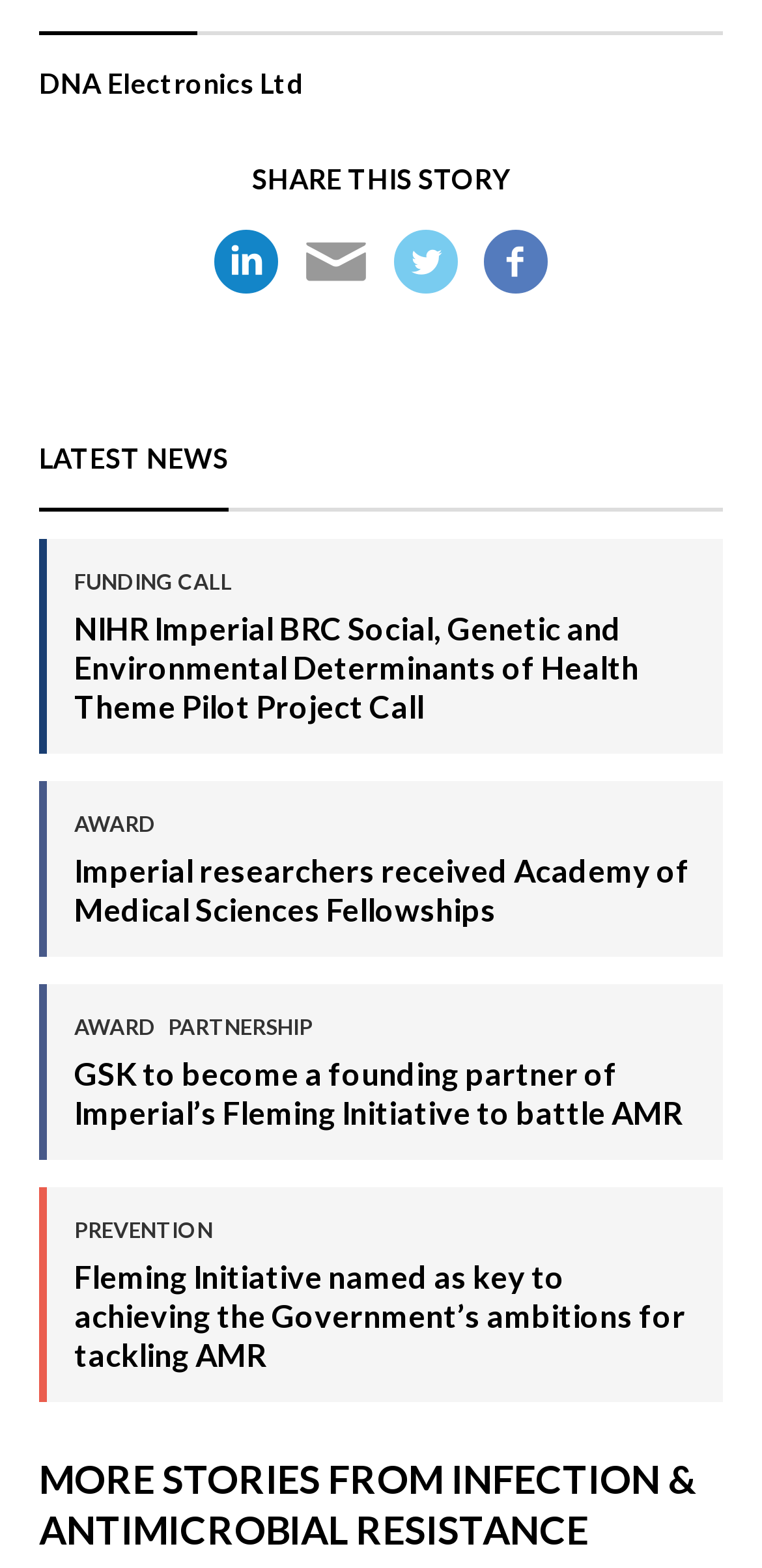Please identify the bounding box coordinates of where to click in order to follow the instruction: "Learn more about AWARD Imperial researchers received Academy of Medical Sciences Fellowships".

[0.062, 0.498, 0.949, 0.61]